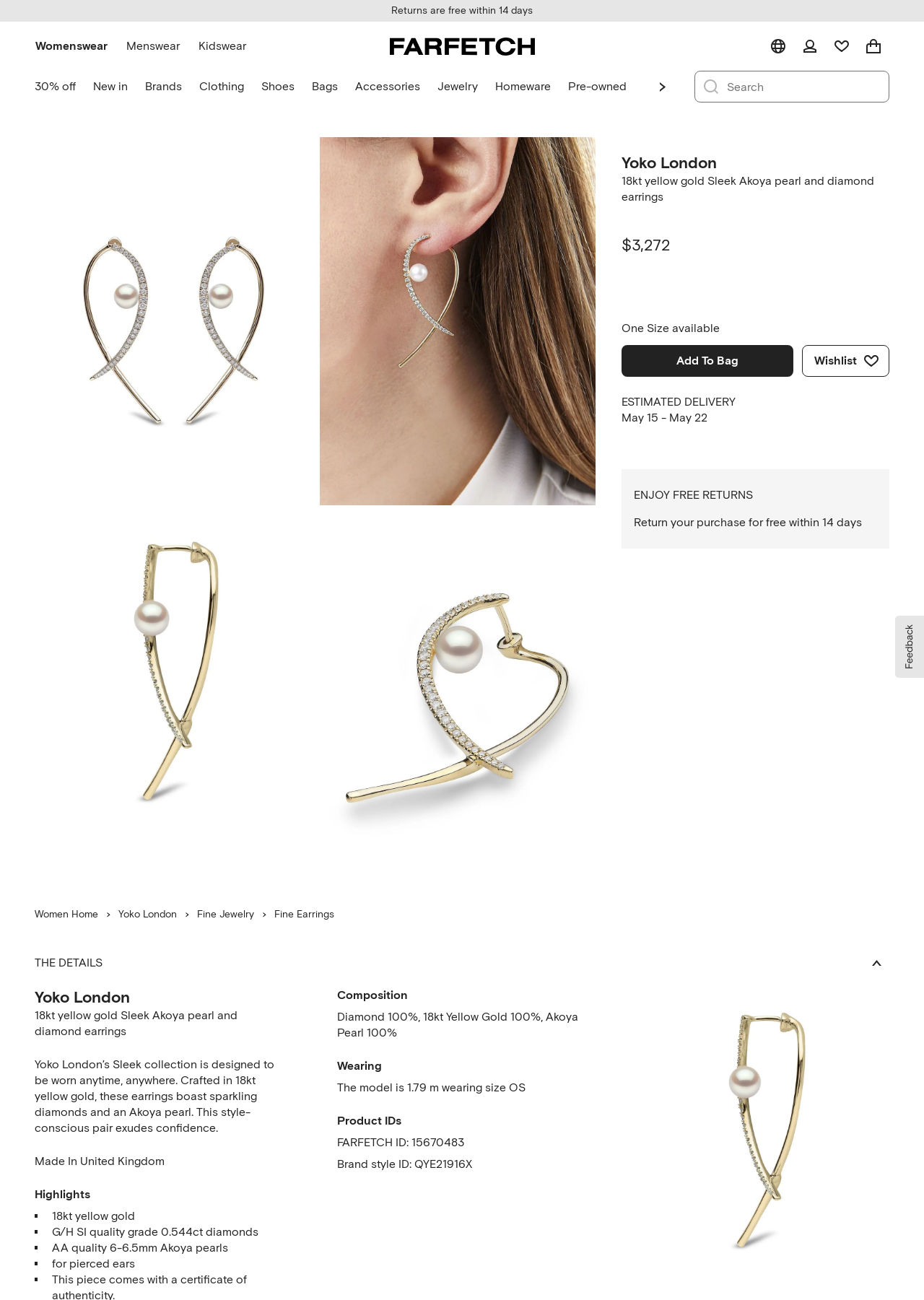Determine the bounding box for the UI element that matches this description: "title="atfeliz"".

None